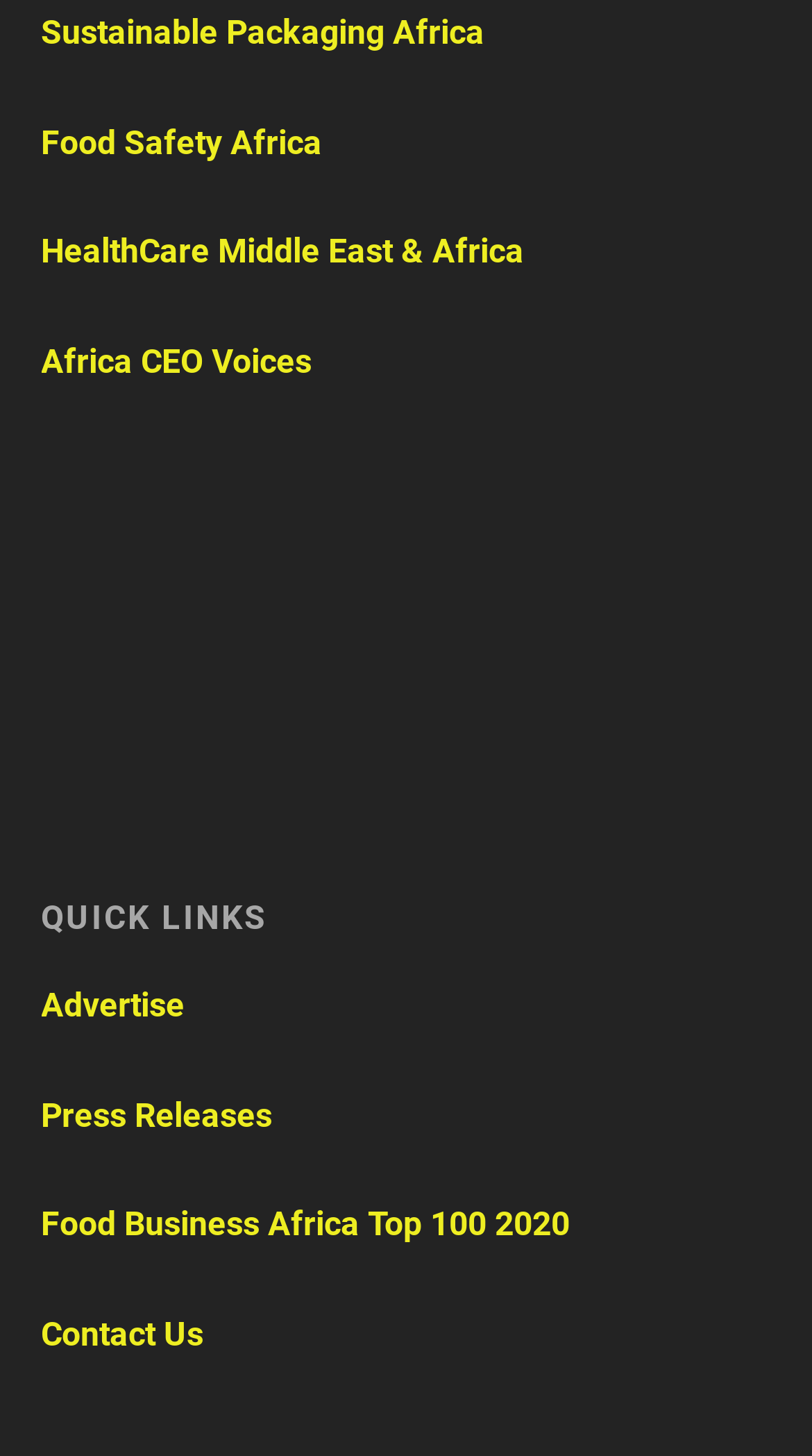How many links are under 'QUICK LINKS'?
Examine the image and provide an in-depth answer to the question.

I counted the number of links under the 'QUICK LINKS' heading, starting from 'Sustainable Packaging Africa' to 'Contact Us', and found a total of 6 links.